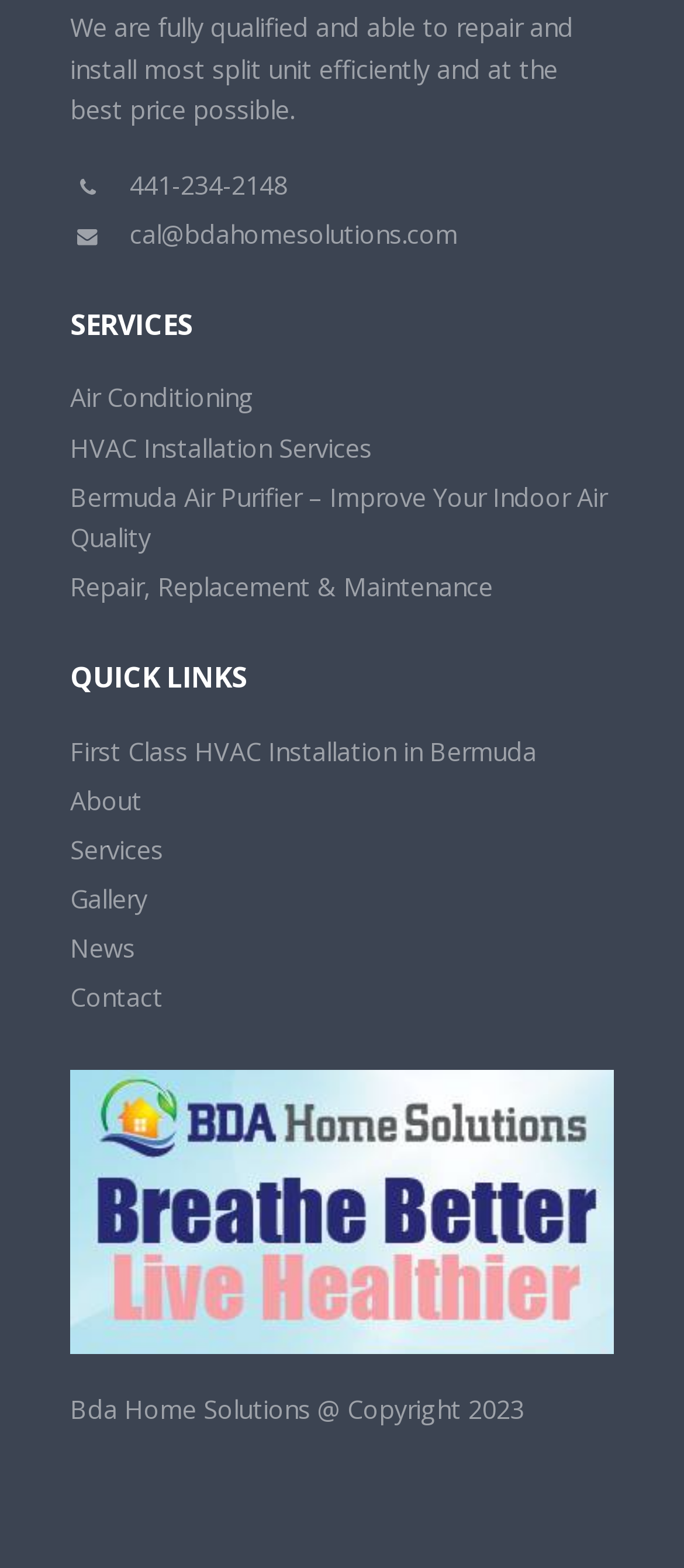What is the company's email address?
Refer to the image and respond with a one-word or short-phrase answer.

cal@bdahomesolutions.com